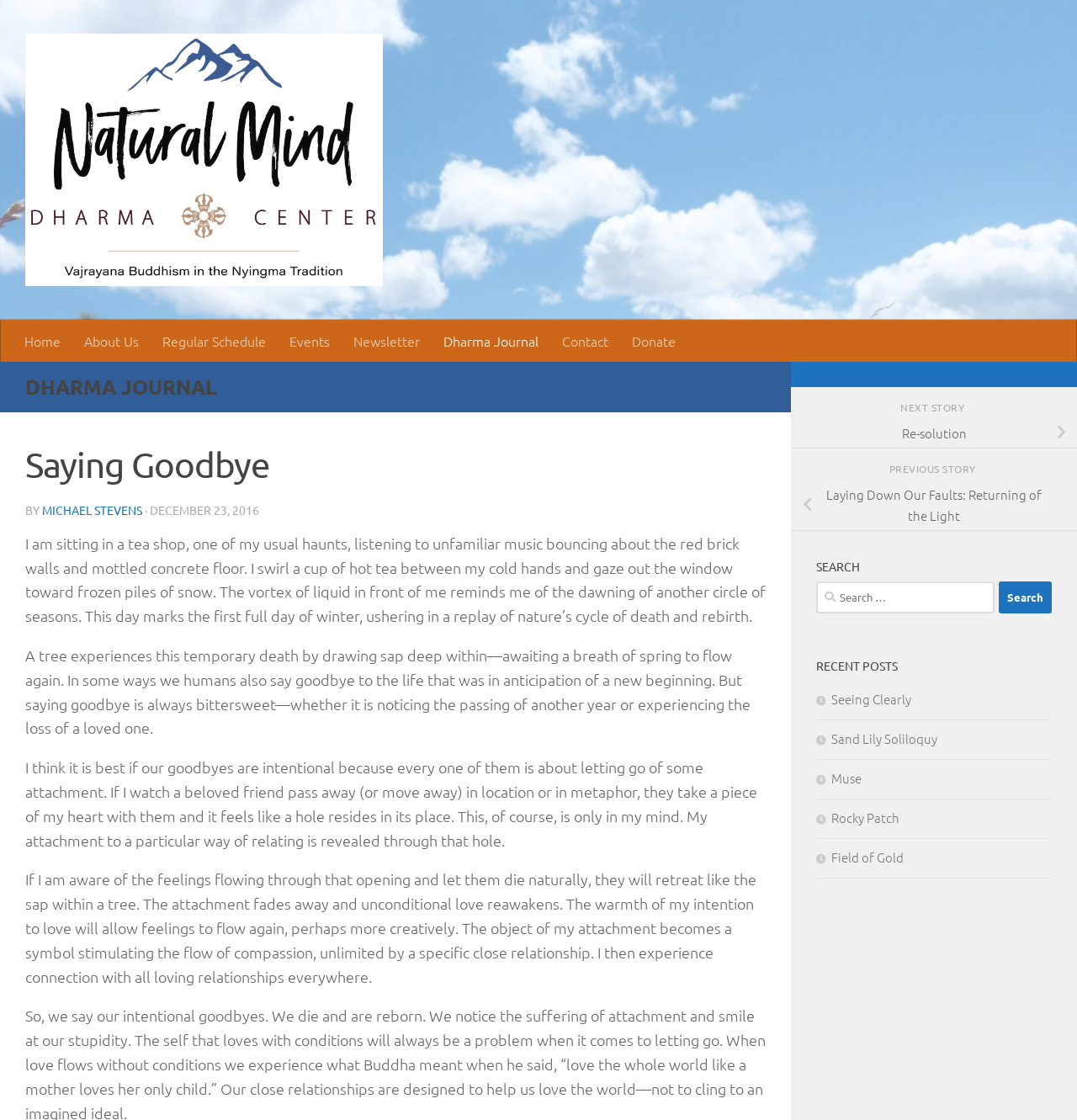Determine the bounding box coordinates of the clickable element to achieve the following action: 'Read about Alanine's properties'. Provide the coordinates as four float values between 0 and 1, formatted as [left, top, right, bottom].

None